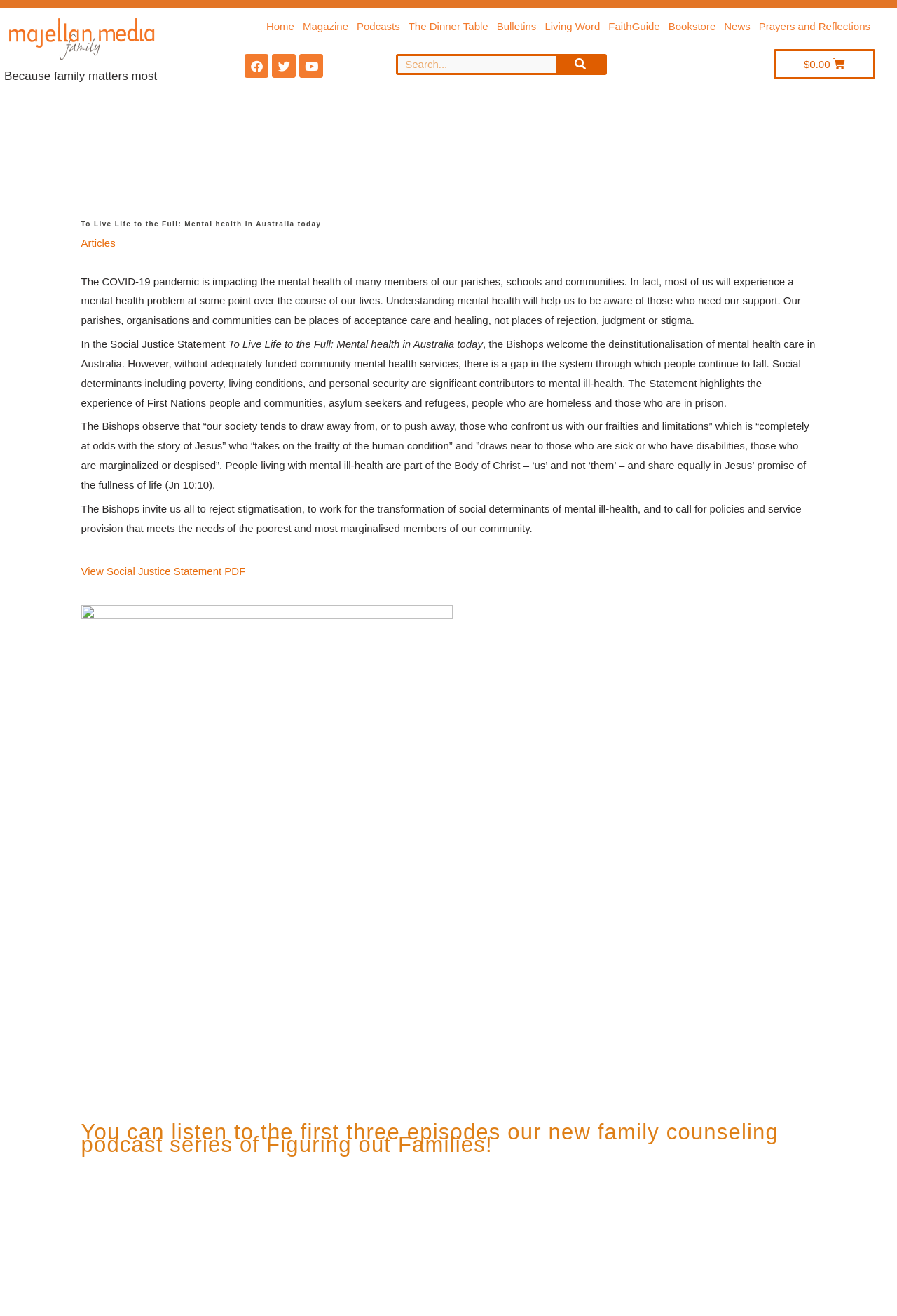Locate the bounding box coordinates of the area where you should click to accomplish the instruction: "Search for something".

[0.442, 0.041, 0.676, 0.057]